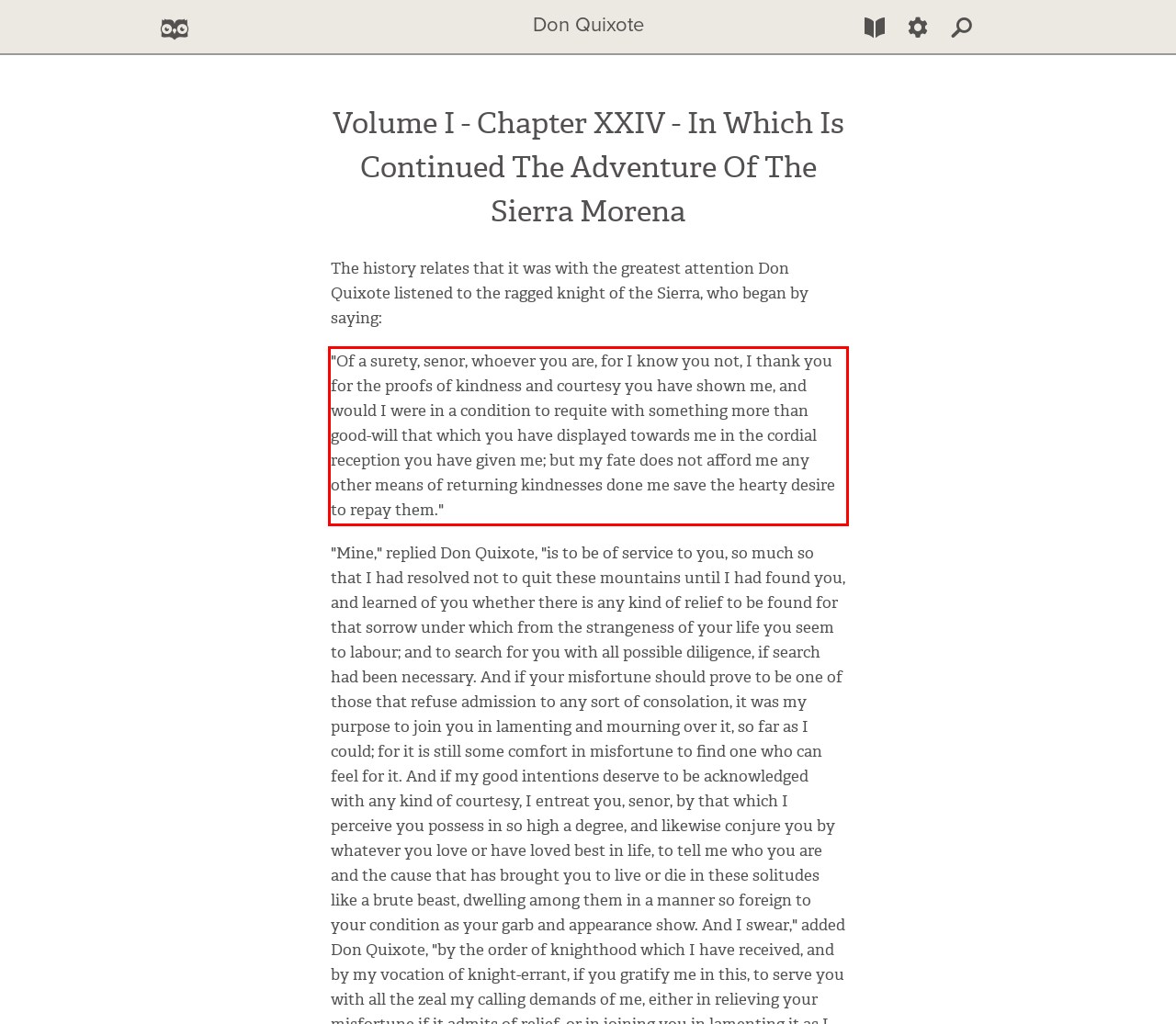Review the screenshot of the webpage and recognize the text inside the red rectangle bounding box. Provide the extracted text content.

"Of a surety, senor, whoever you are, for I know you not, I thank you for the proofs of kindness and courtesy you have shown me, and would I were in a condition to requite with something more than good-will that which you have displayed towards me in the cordial reception you have given me; but my fate does not afford me any other means of returning kindnesses done me save the hearty desire to repay them."